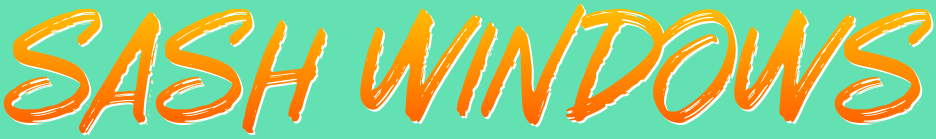What type of windows is the graphic emphasizing?
Please give a detailed and thorough answer to the question, covering all relevant points.

The graphic prominently displays the text 'SASH WINDOWS' in bold, flowing letters, indicating that the focus is on sash windows, a traditional and aesthetically appealing choice for window installations.